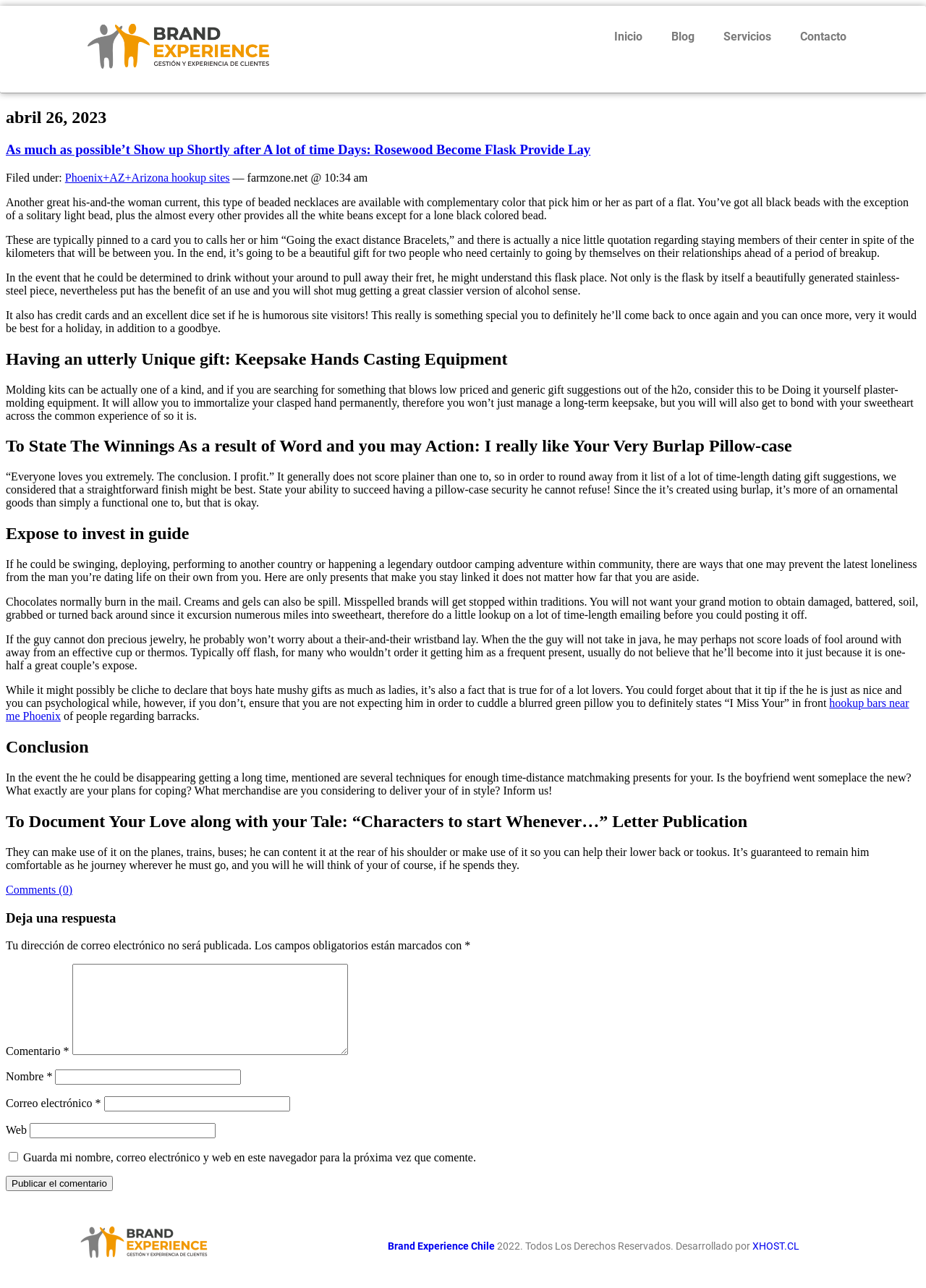Give a one-word or phrase response to the following question: What is the theme of the 'To State The Winnings As a result of Word and you may Action' section?

Love and affection